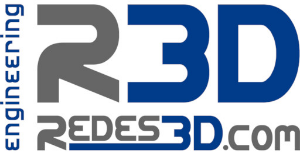Describe in detail everything you see in the image.

The image features the logo of Redes3D, a company involved in engineering, prominently displaying the text "REDES3D.com." The logo combines bold typography and geometric elements, reflecting a modern and professional aesthetic. The color scheme predominantly includes shades of blue and gray, which convey stability and reliability. This design emphasizes the brand's focus on innovation and technology within the engineering sector. The logo serves as a visual identity for Redes3D, reinforcing its commitment to providing specialized services and solutions in the realm of 3D engineering.